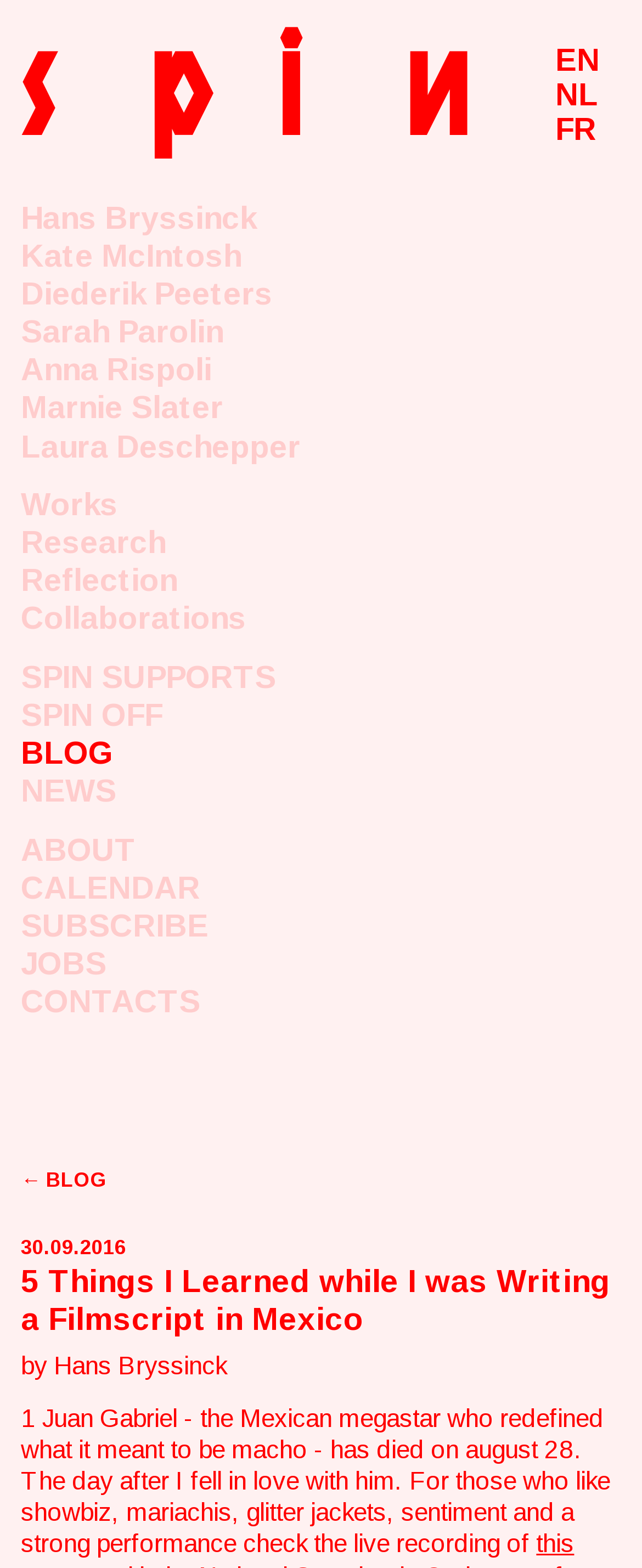Show the bounding box coordinates for the HTML element described as: "Diederik Peeters".

[0.033, 0.176, 0.967, 0.2]